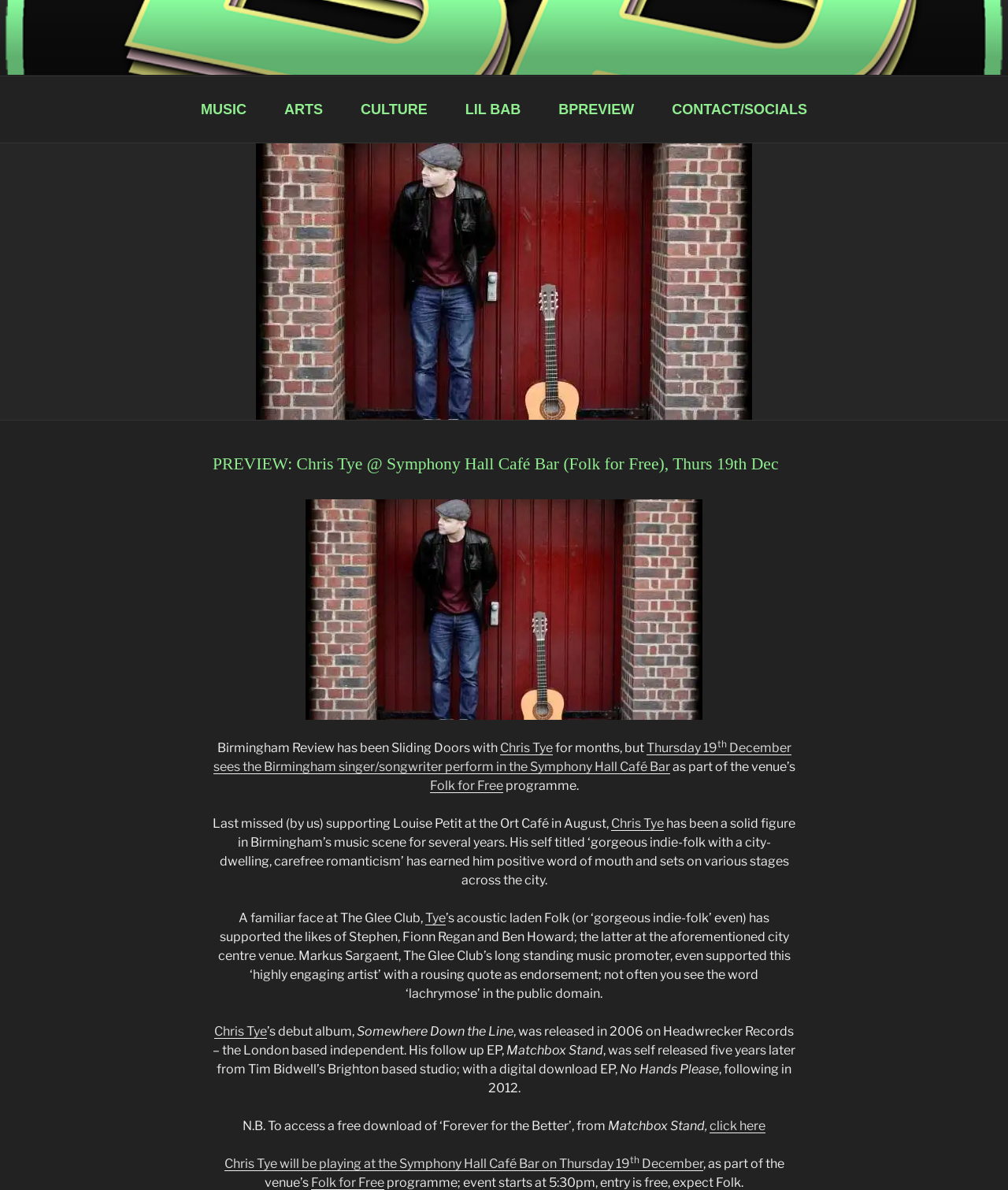Indicate the bounding box coordinates of the element that needs to be clicked to satisfy the following instruction: "Download Chris Tye's song Forever for the Better". The coordinates should be four float numbers between 0 and 1, i.e., [left, top, right, bottom].

[0.704, 0.94, 0.759, 0.953]